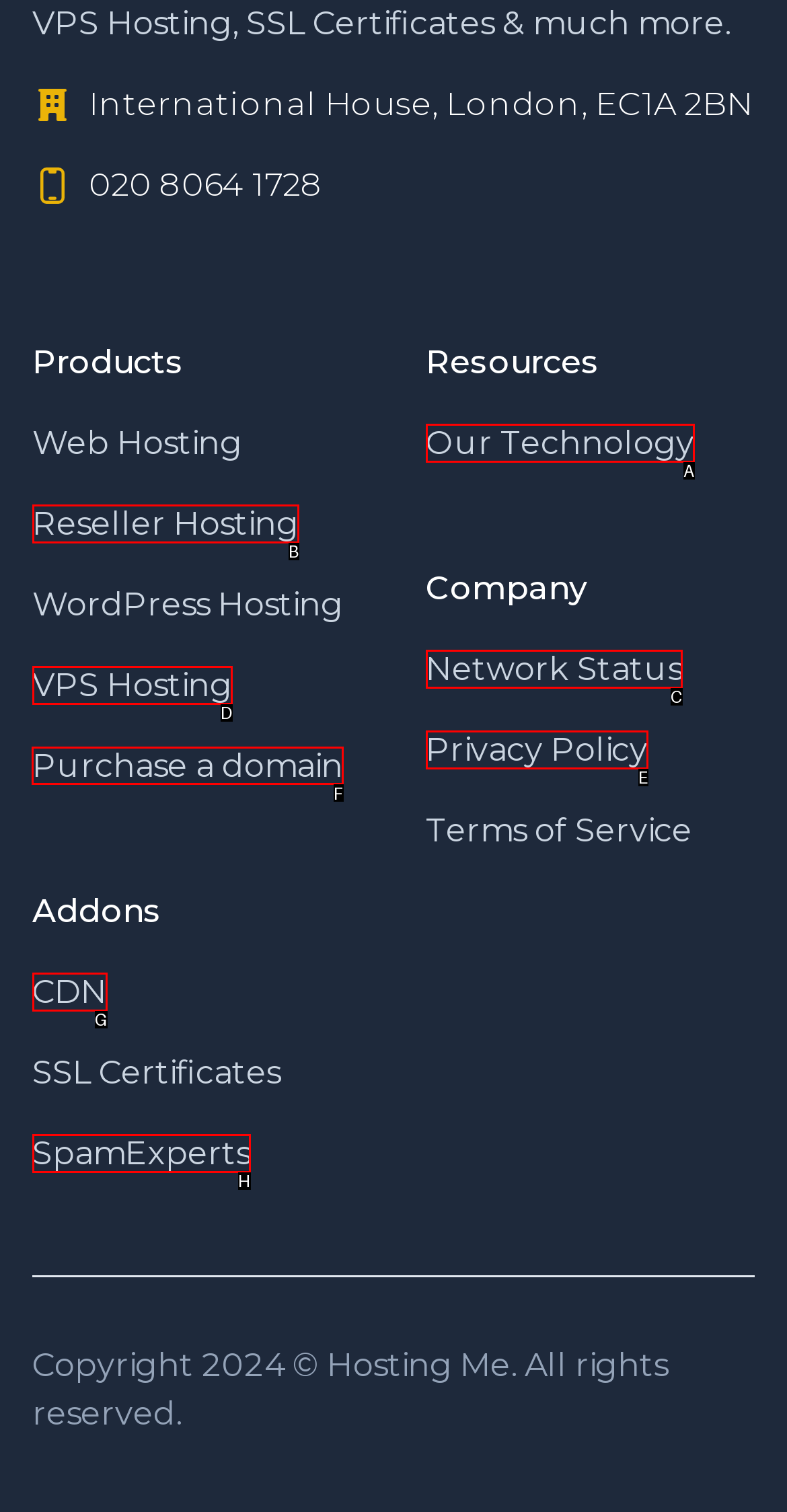Based on the task: Purchase a domain, which UI element should be clicked? Answer with the letter that corresponds to the correct option from the choices given.

F